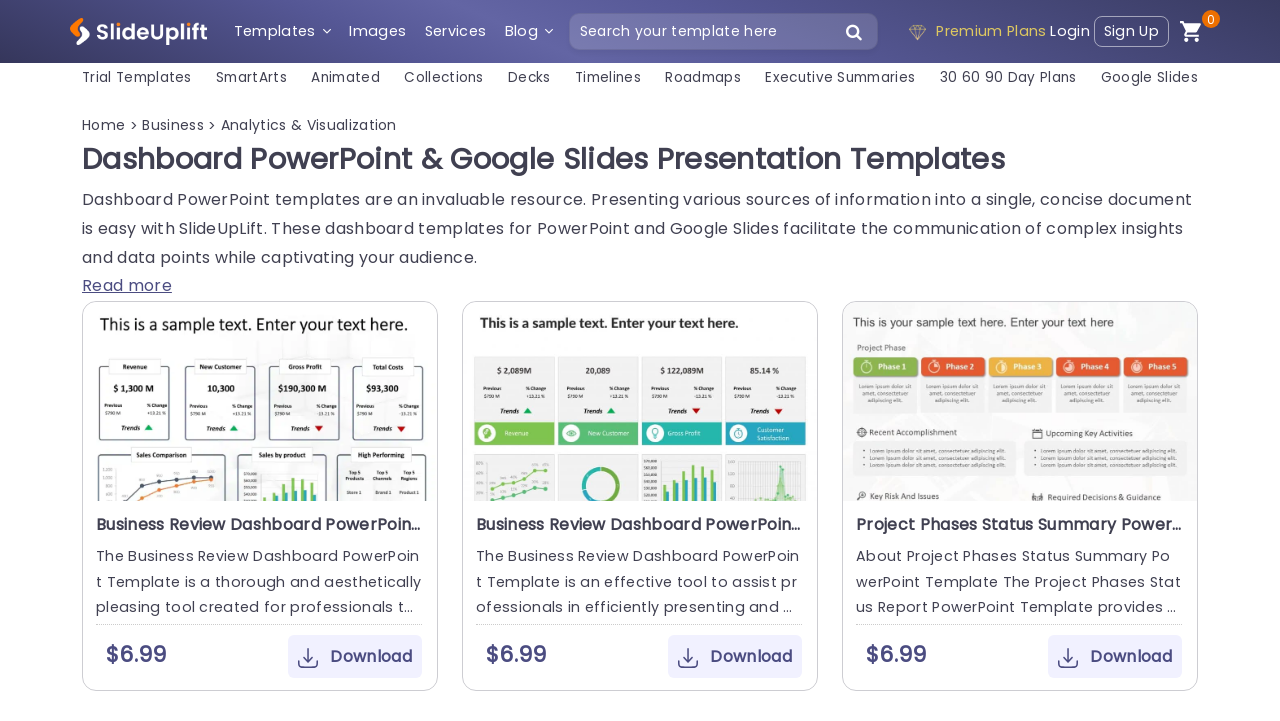Point out the bounding box coordinates of the section to click in order to follow this instruction: "Read more about dashboard PowerPoint templates".

[0.064, 0.381, 0.134, 0.412]